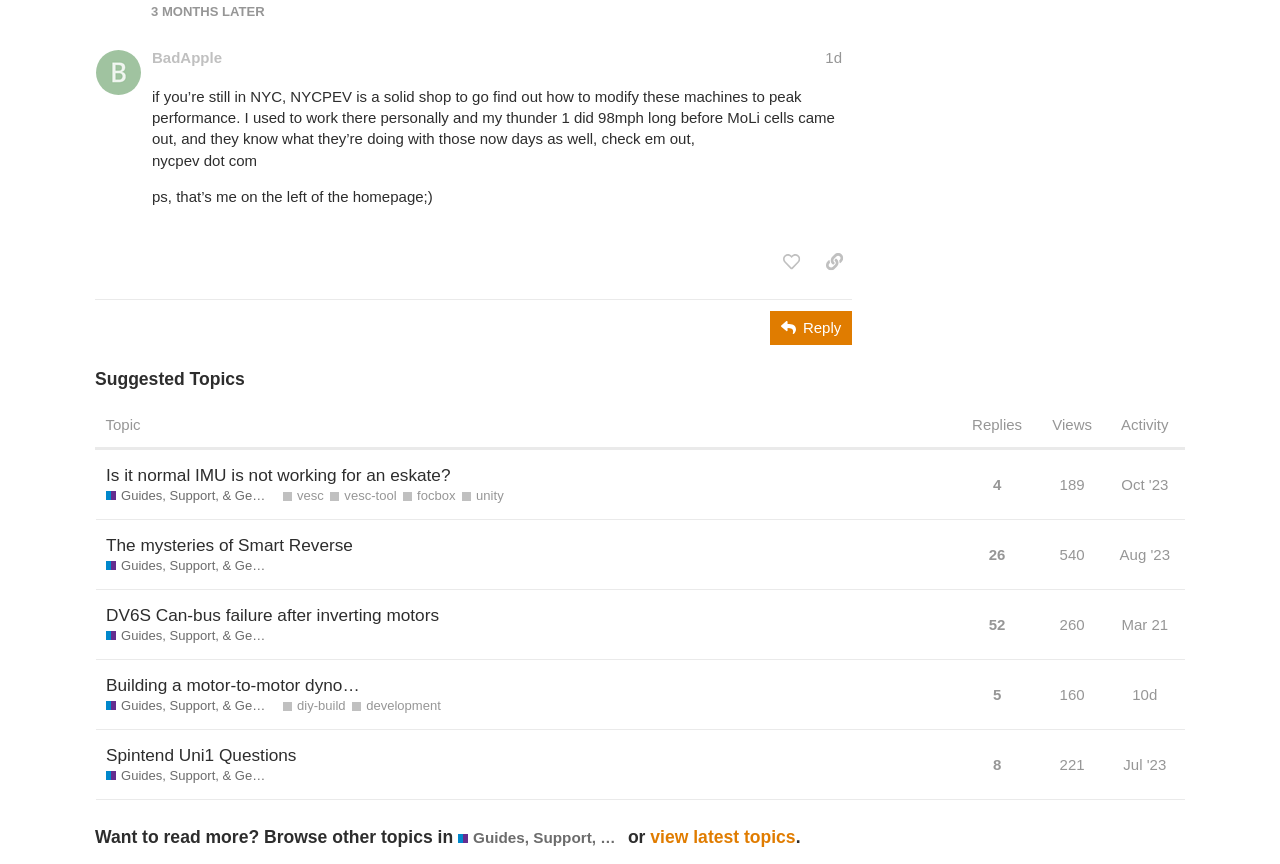What is the date of the post by @BadApple?
Please analyze the image and answer the question with as much detail as possible.

The date of the post by @BadApple can be found by reading the text content of the post, which mentions 'May 10, 2024 8:38 pm'.